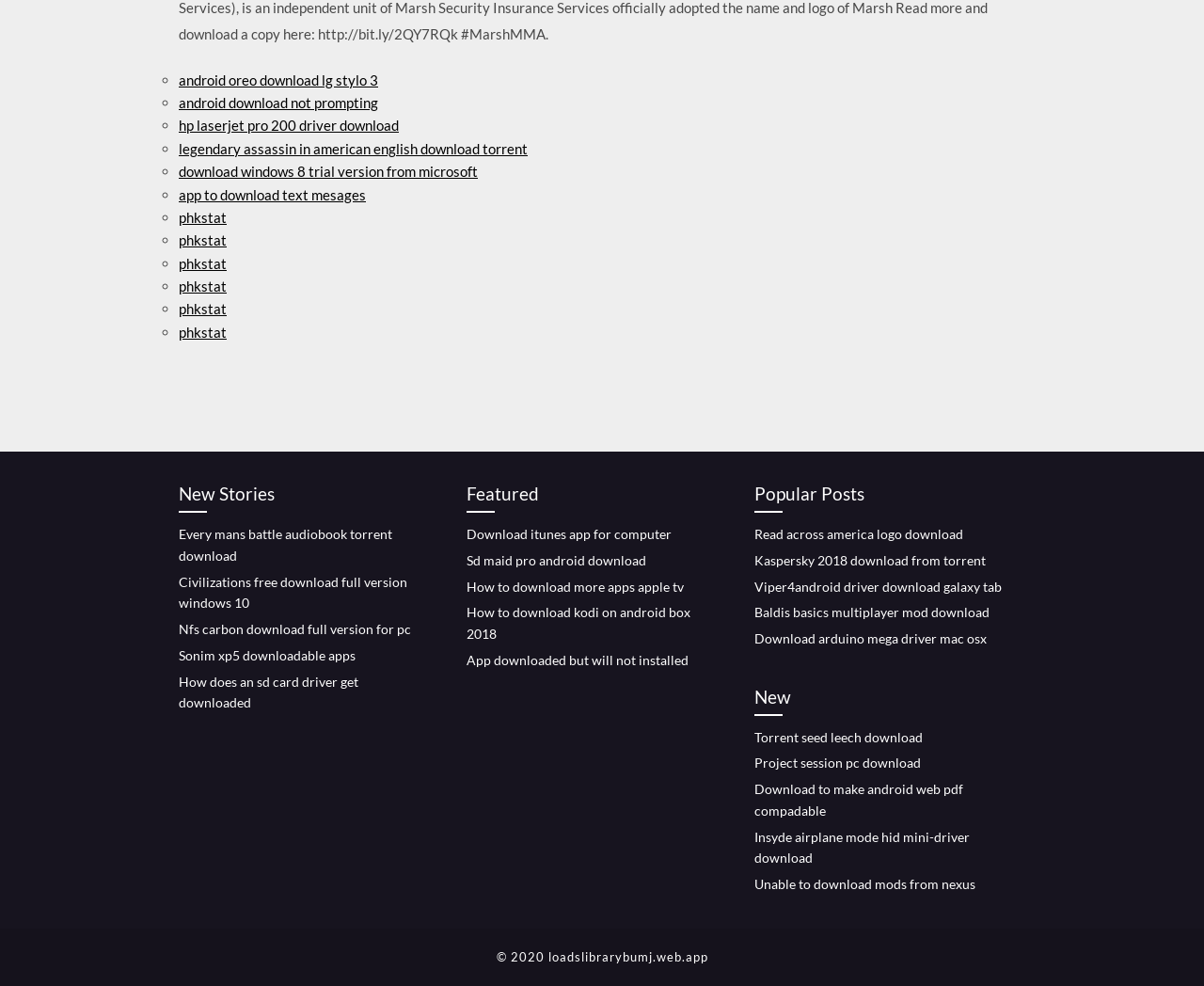Please find the bounding box coordinates of the section that needs to be clicked to achieve this instruction: "Download iTunes app for computer".

[0.388, 0.533, 0.558, 0.55]